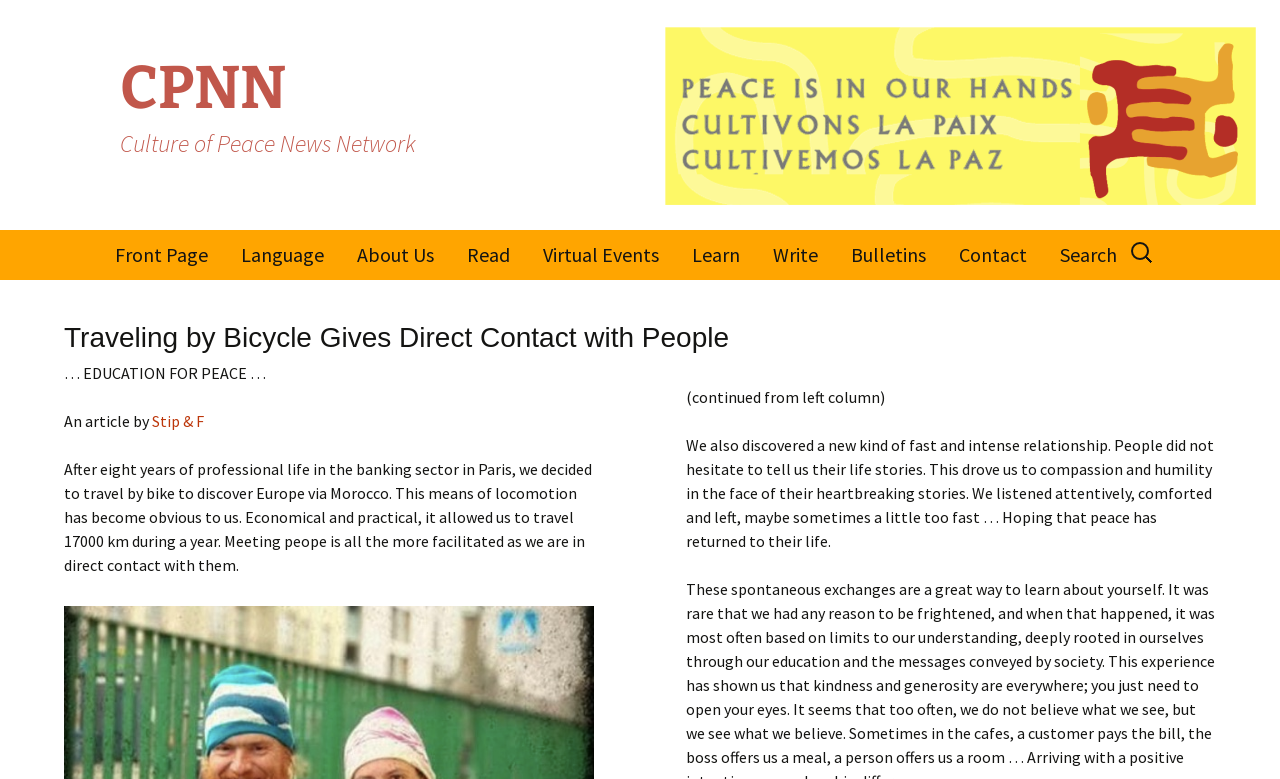Can you specify the bounding box coordinates of the area that needs to be clicked to fulfill the following instruction: "Search for something"?

[0.88, 0.297, 0.906, 0.352]